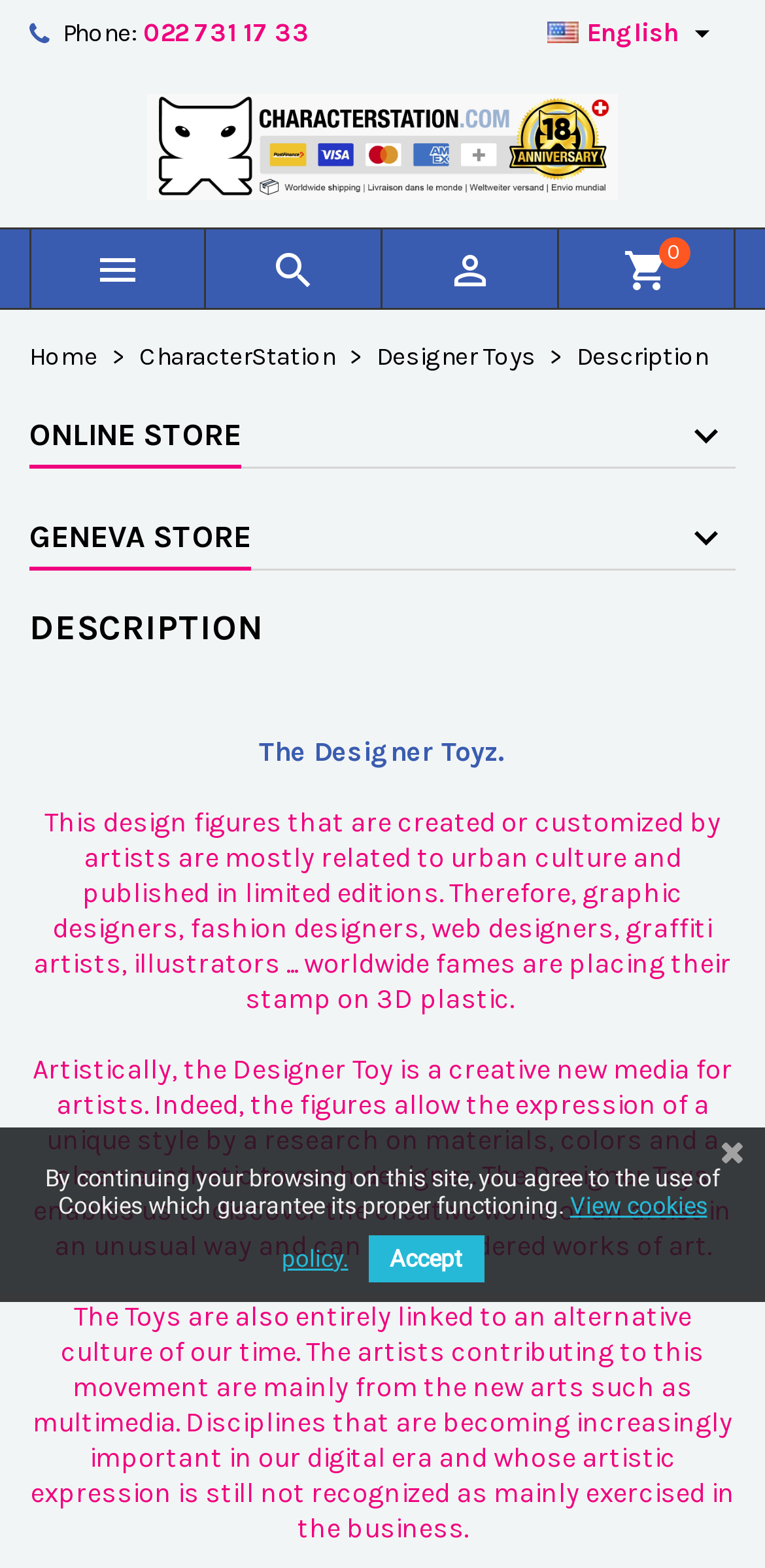Please specify the bounding box coordinates of the region to click in order to perform the following instruction: "Click the Language dropdown button".

[0.715, 0.0, 0.941, 0.043]